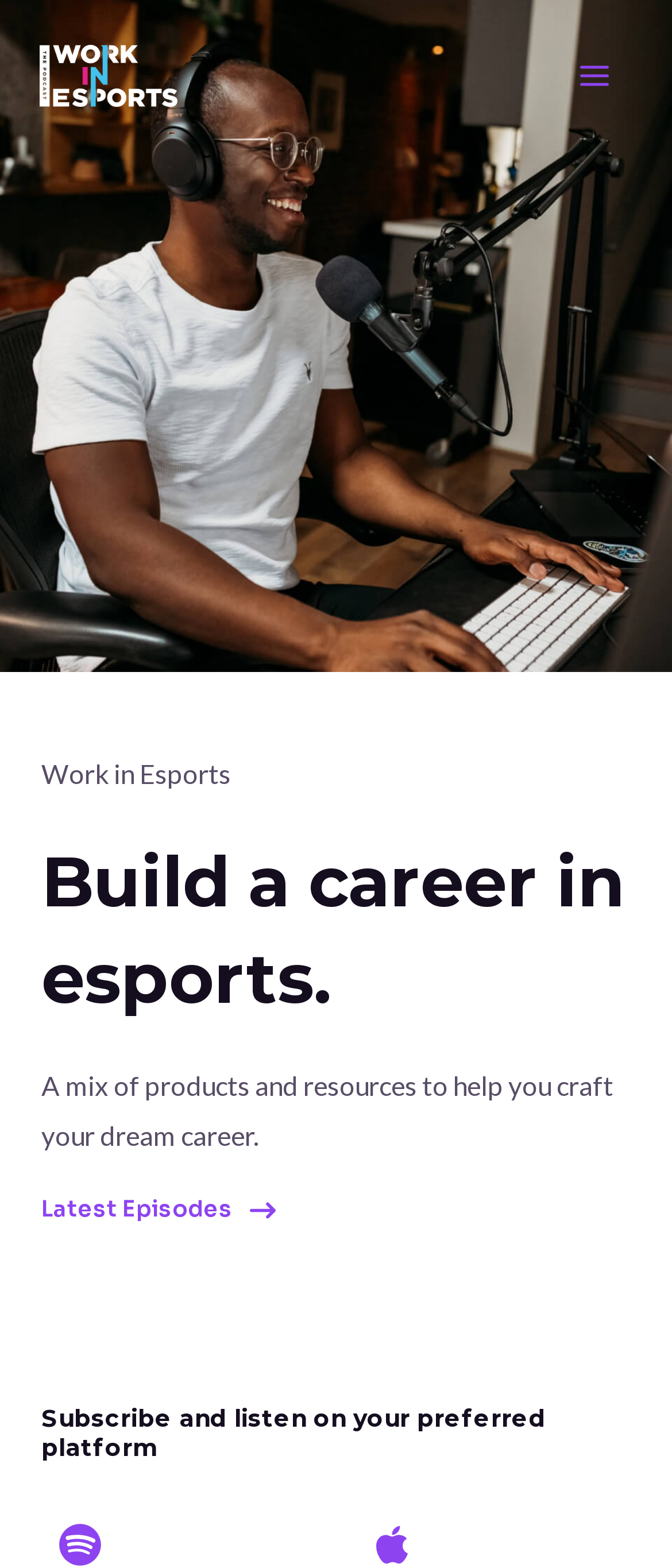What is the purpose of the 'Latest Episodes' link?
Please provide a single word or phrase in response based on the screenshot.

To access podcast episodes